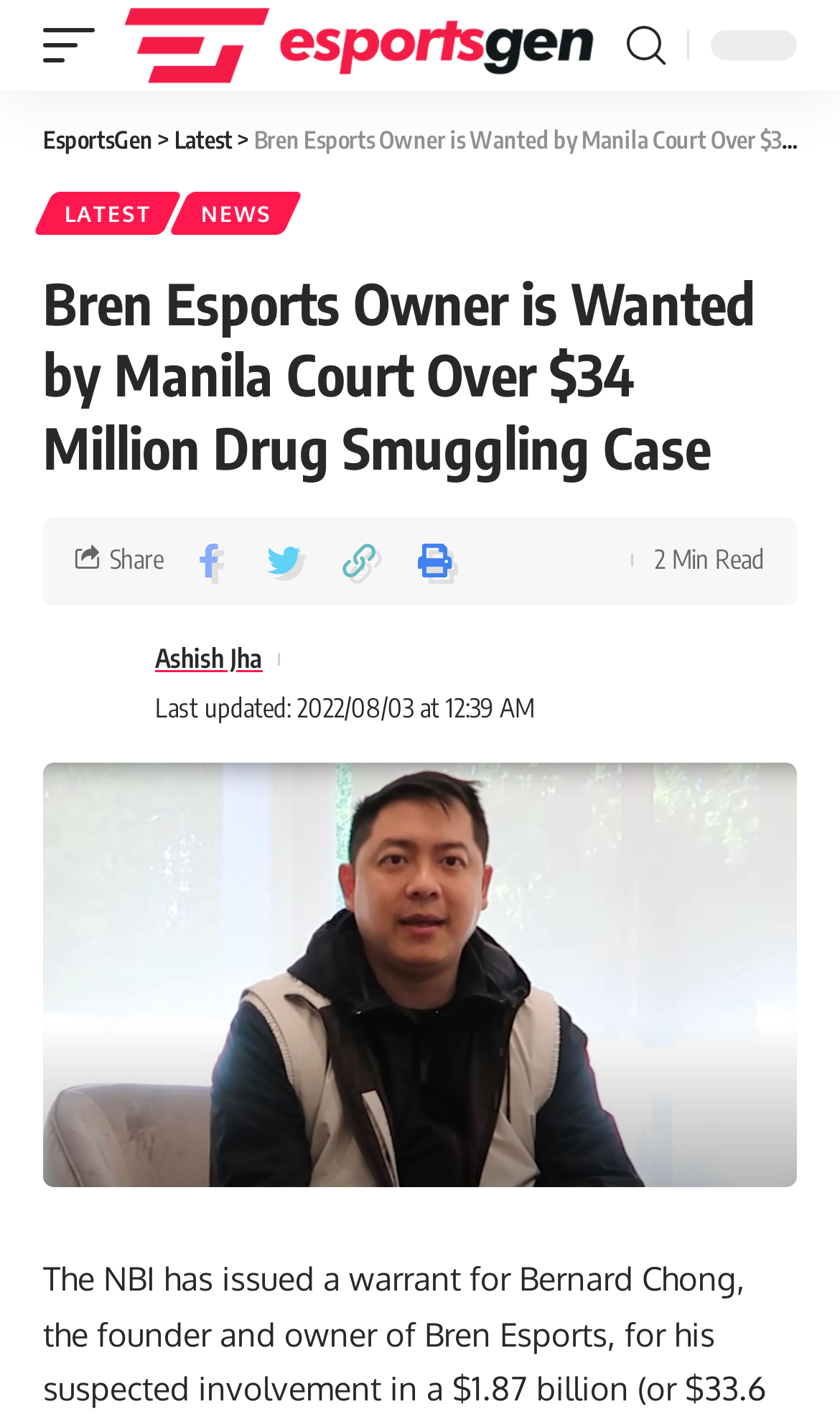Determine the bounding box coordinates of the element that should be clicked to execute the following command: "Search for something".

[0.733, 0.009, 0.805, 0.055]